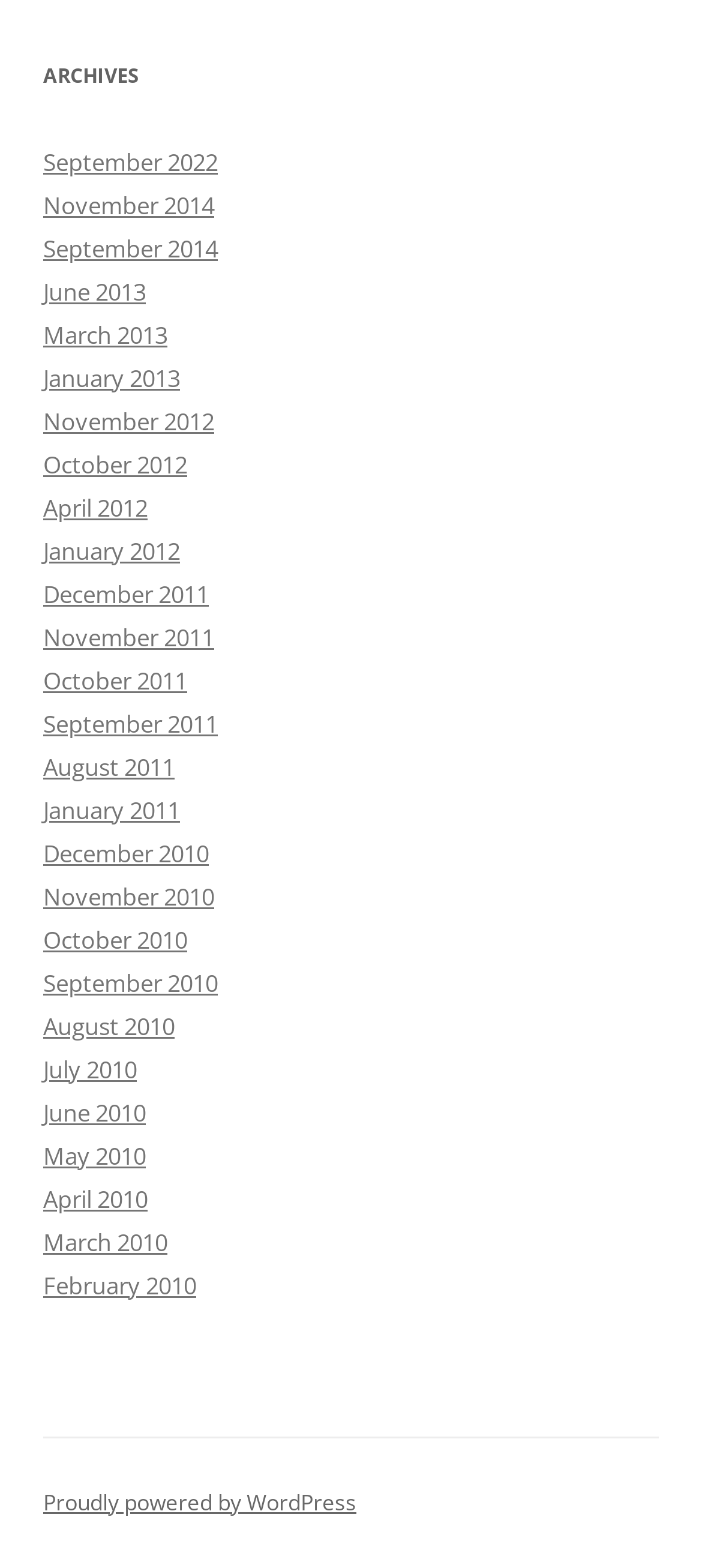Give a concise answer using one word or a phrase to the following question:
What is the purpose of the 'ARCHIVES' section?

To access past articles